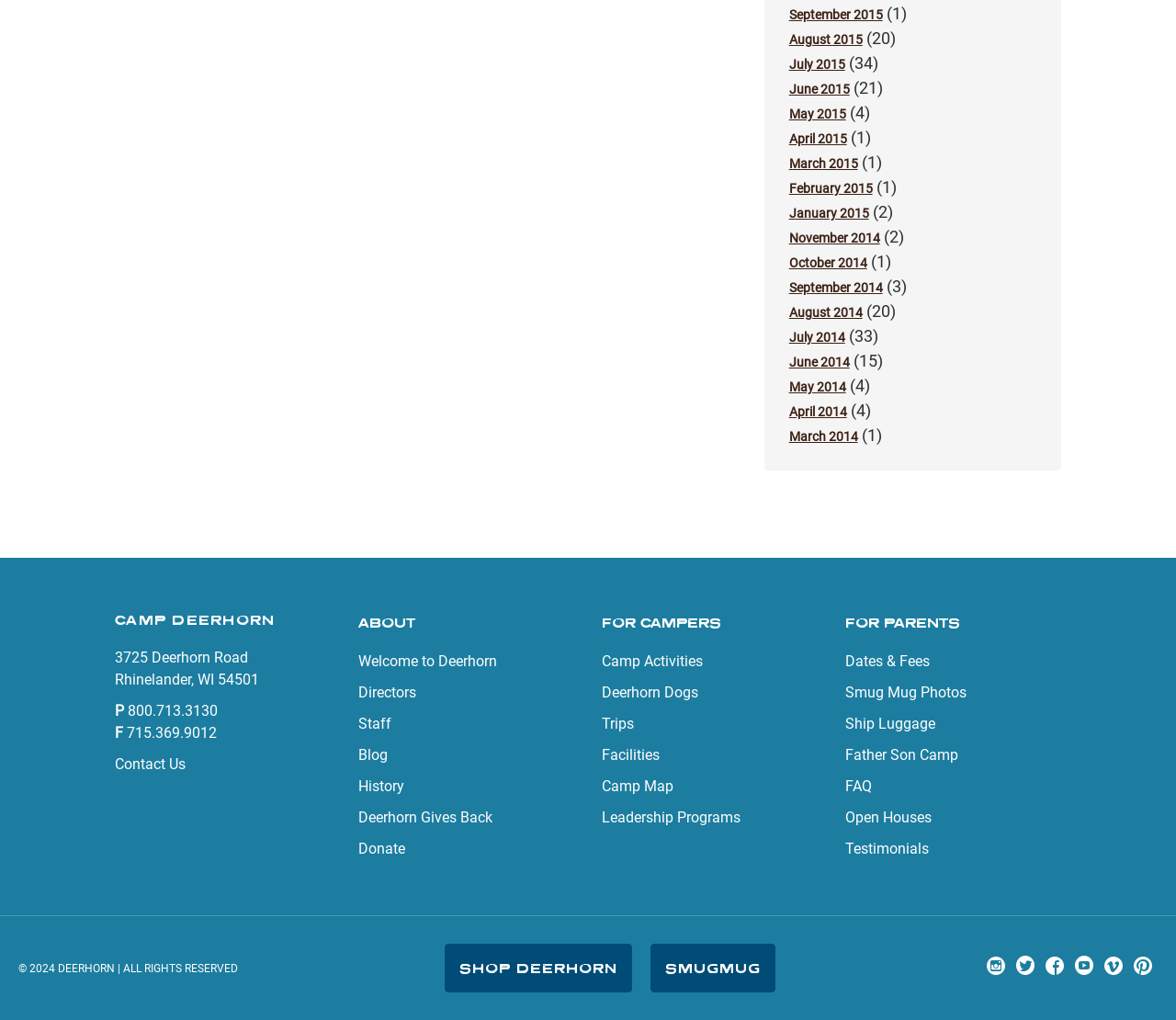Please reply to the following question with a single word or a short phrase:
What is the phone number for the camp?

800.713.3130